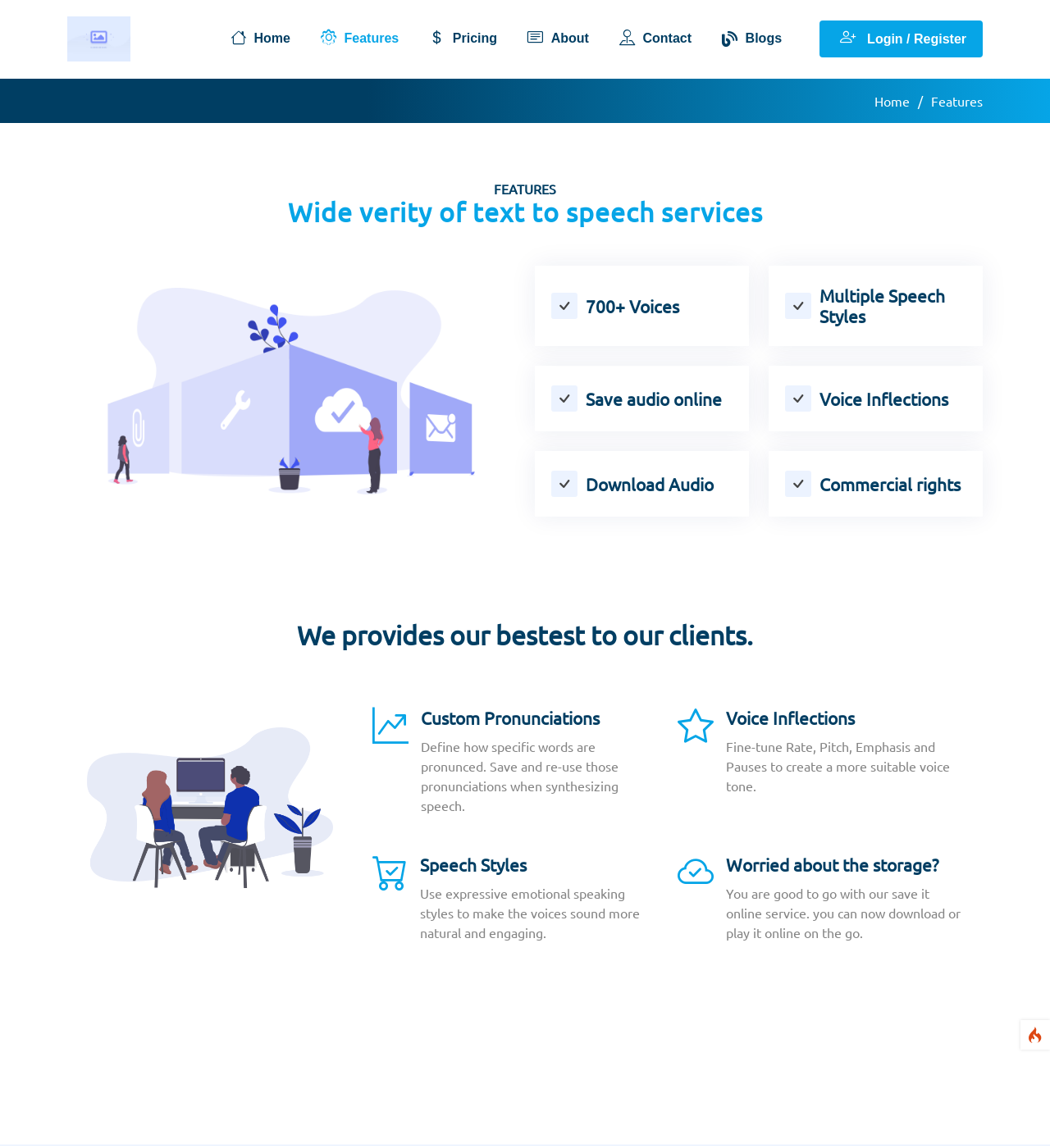Extract the text of the main heading from the webpage.

Wide verity of text to speech services